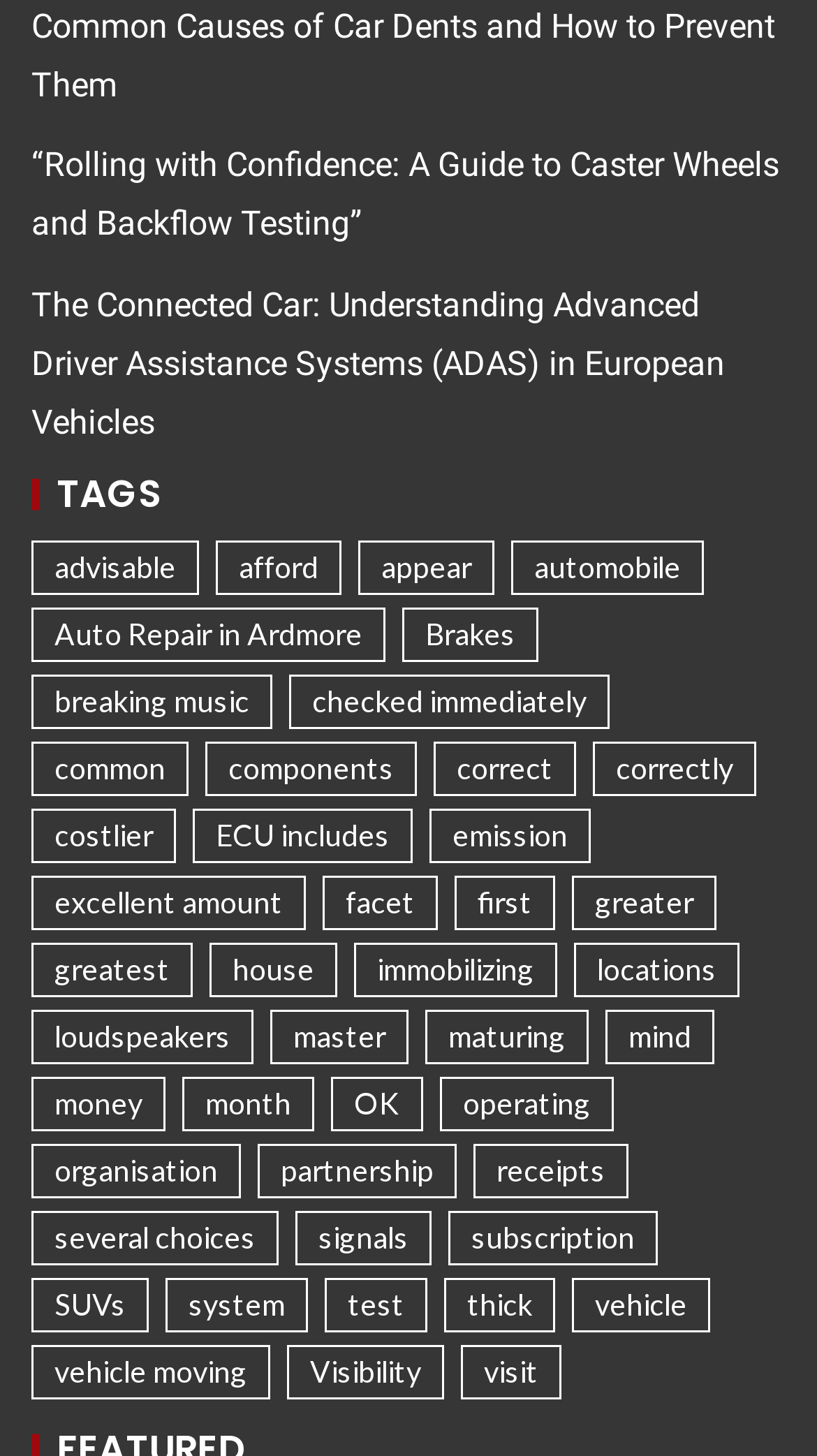Could you provide the bounding box coordinates for the portion of the screen to click to complete this instruction: "Read about common causes of car dents and how to prevent them"?

[0.038, 0.004, 0.949, 0.072]